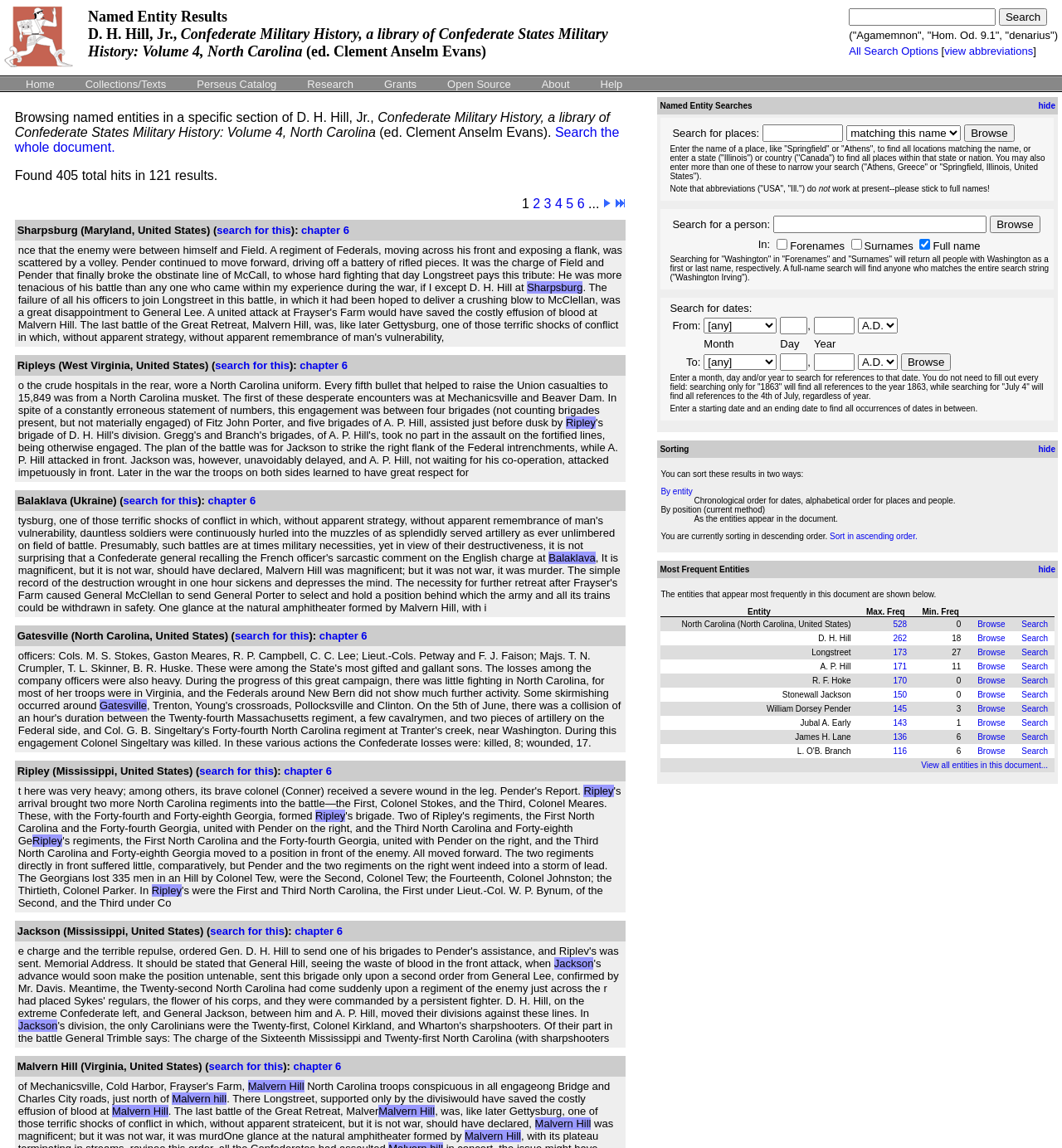Reply to the question with a single word or phrase:
How many date fields are available for searching a date?

6